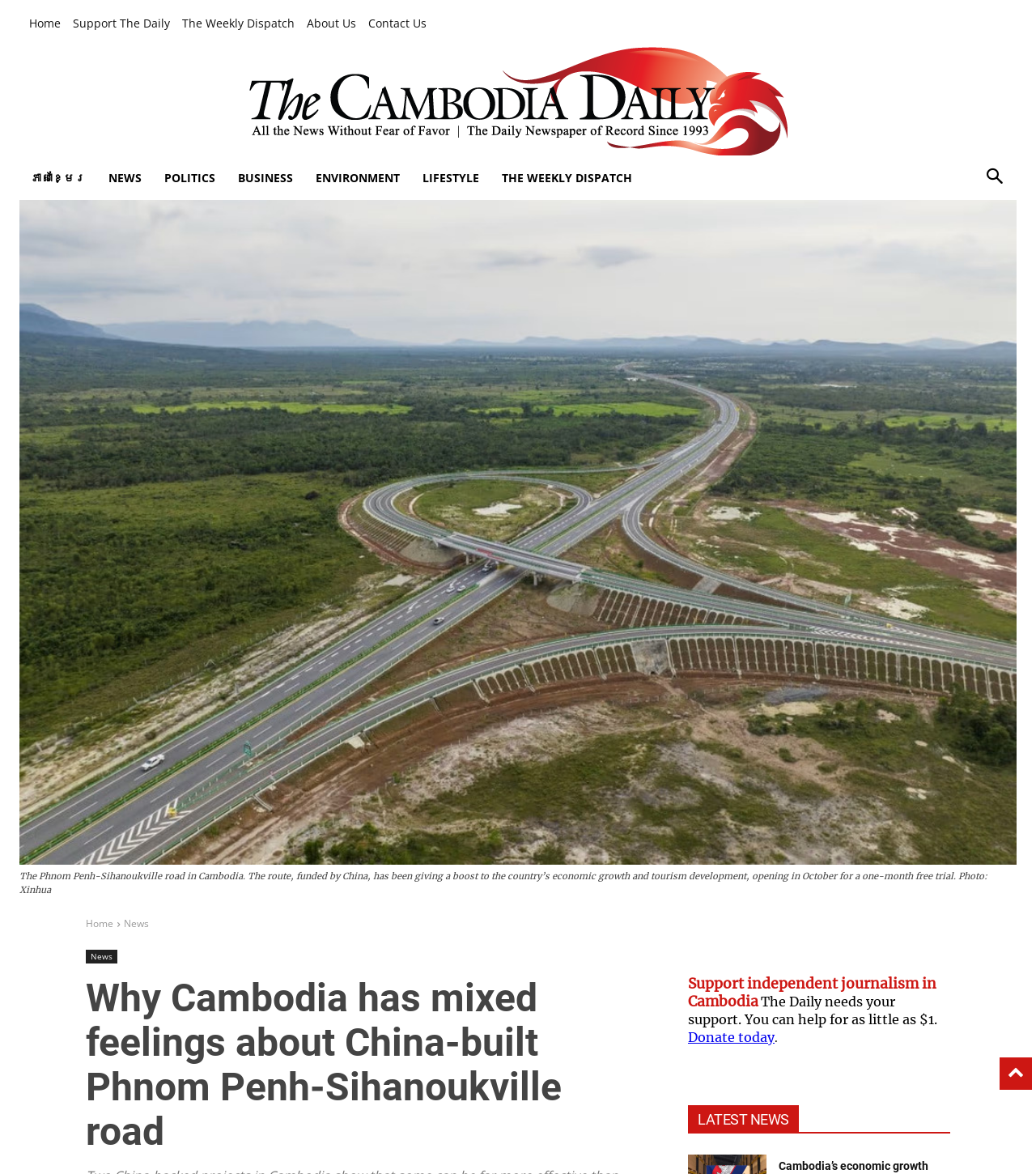Based on the image, please elaborate on the answer to the following question:
How much can you donate to support independent journalism?

I found the answer by reading the link 'Support independent journalism in Cambodia The Daily needs your support. You can help for as little as $1. Donate today'.